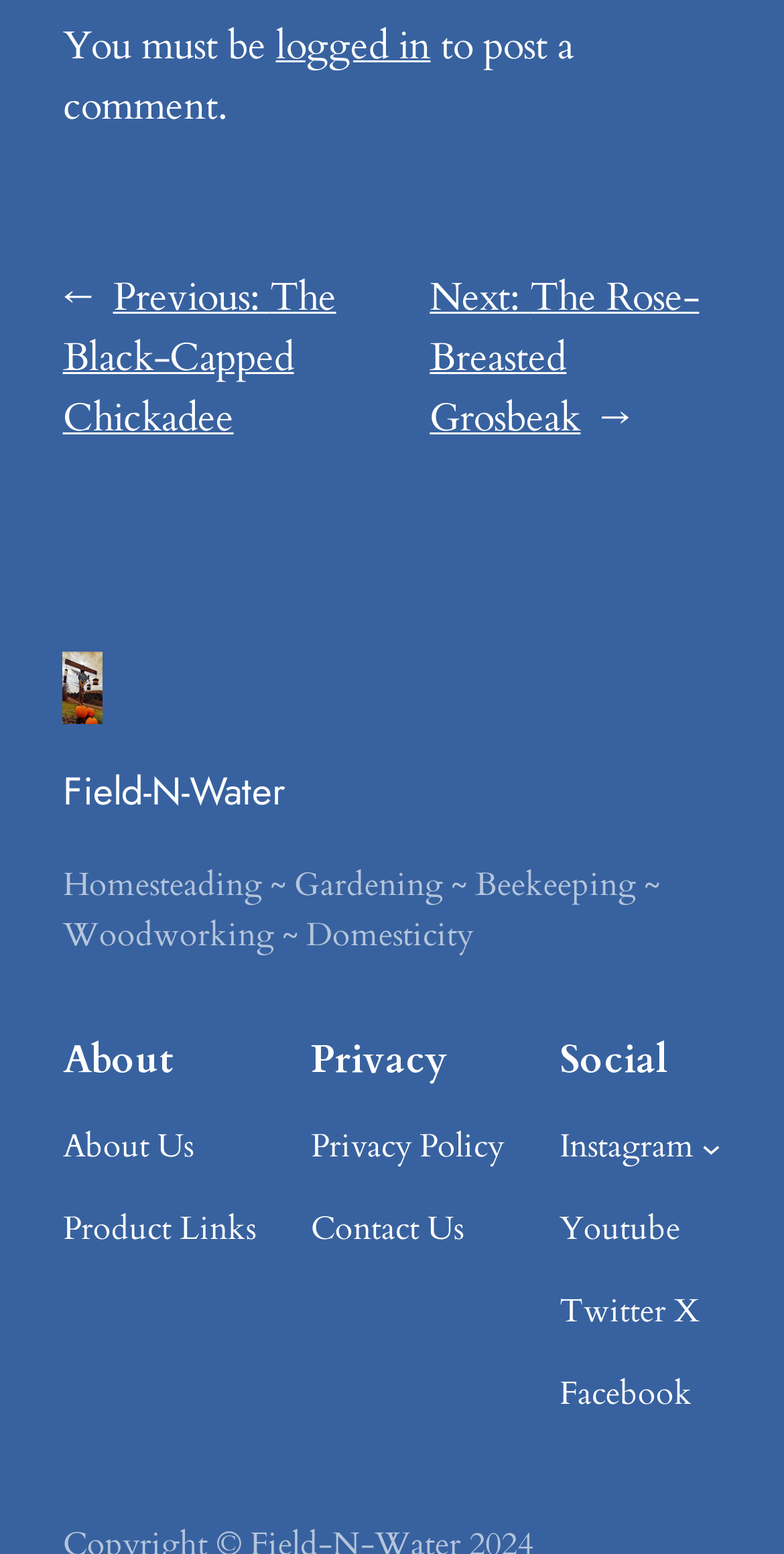Locate the bounding box coordinates of the UI element described by: "logged in". Provide the coordinates as four float numbers between 0 and 1, formatted as [left, top, right, bottom].

[0.352, 0.013, 0.549, 0.046]